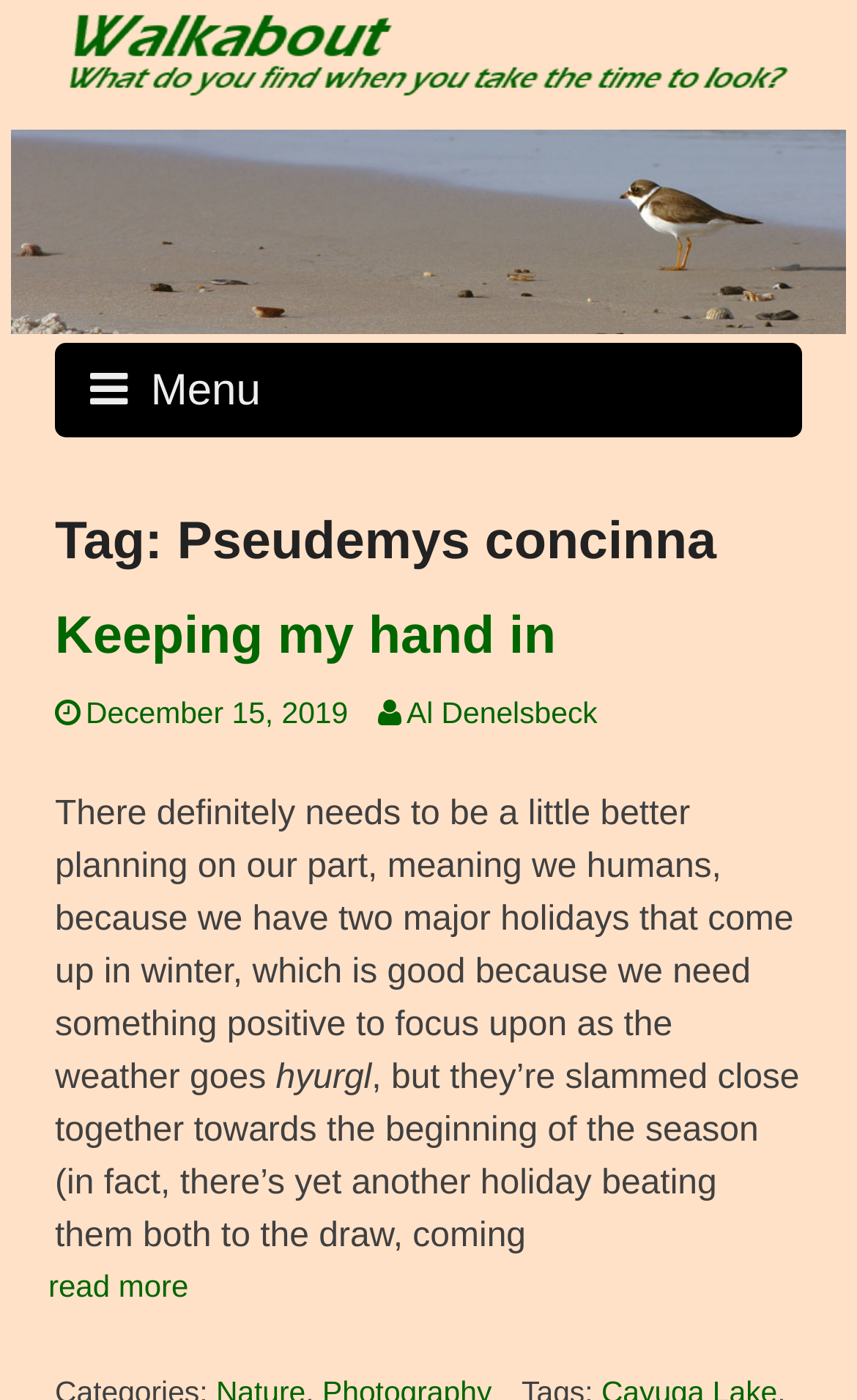Identify the bounding box for the UI element described as: "Al Denelsbeck". Ensure the coordinates are four float numbers between 0 and 1, formatted as [left, top, right, bottom].

[0.441, 0.497, 0.697, 0.521]